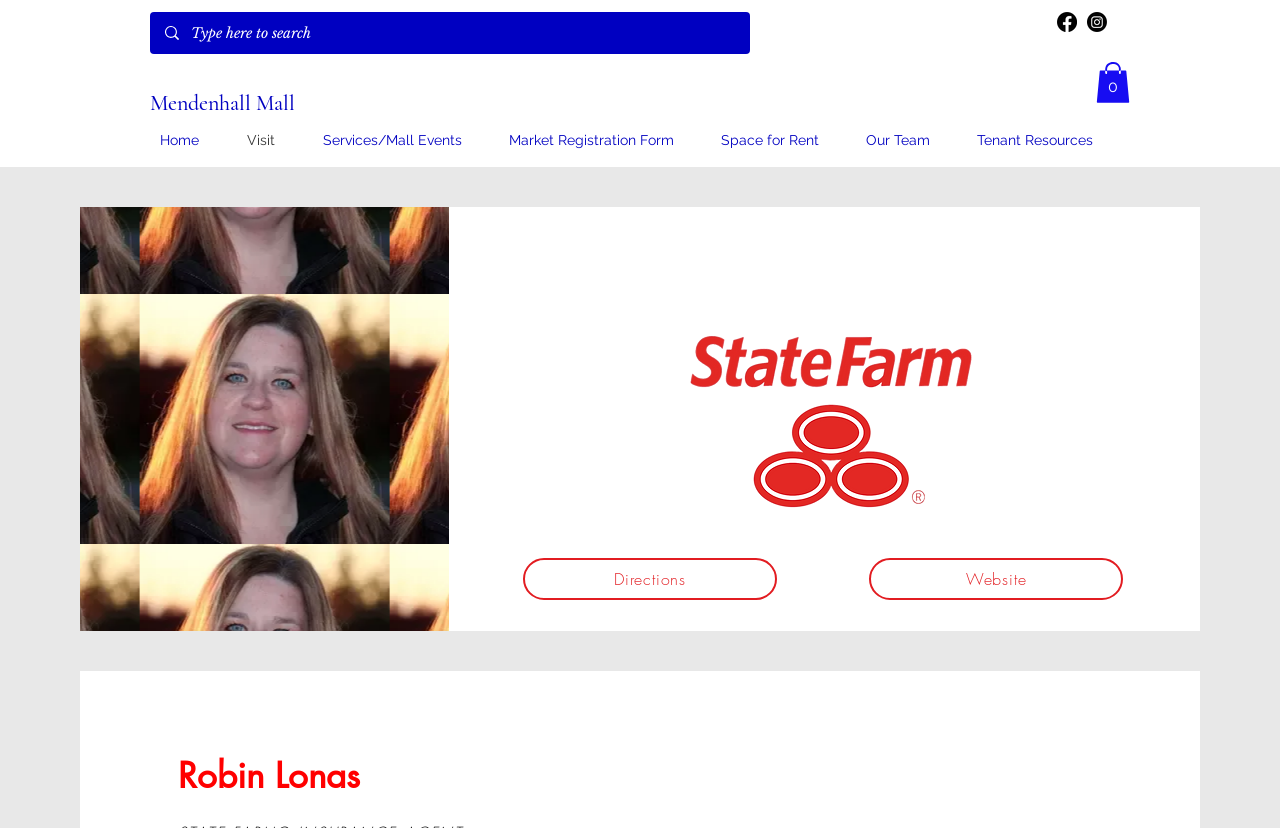Indicate the bounding box coordinates of the element that must be clicked to execute the instruction: "search for something". The coordinates should be given as four float numbers between 0 and 1, i.e., [left, top, right, bottom].

[0.149, 0.014, 0.553, 0.065]